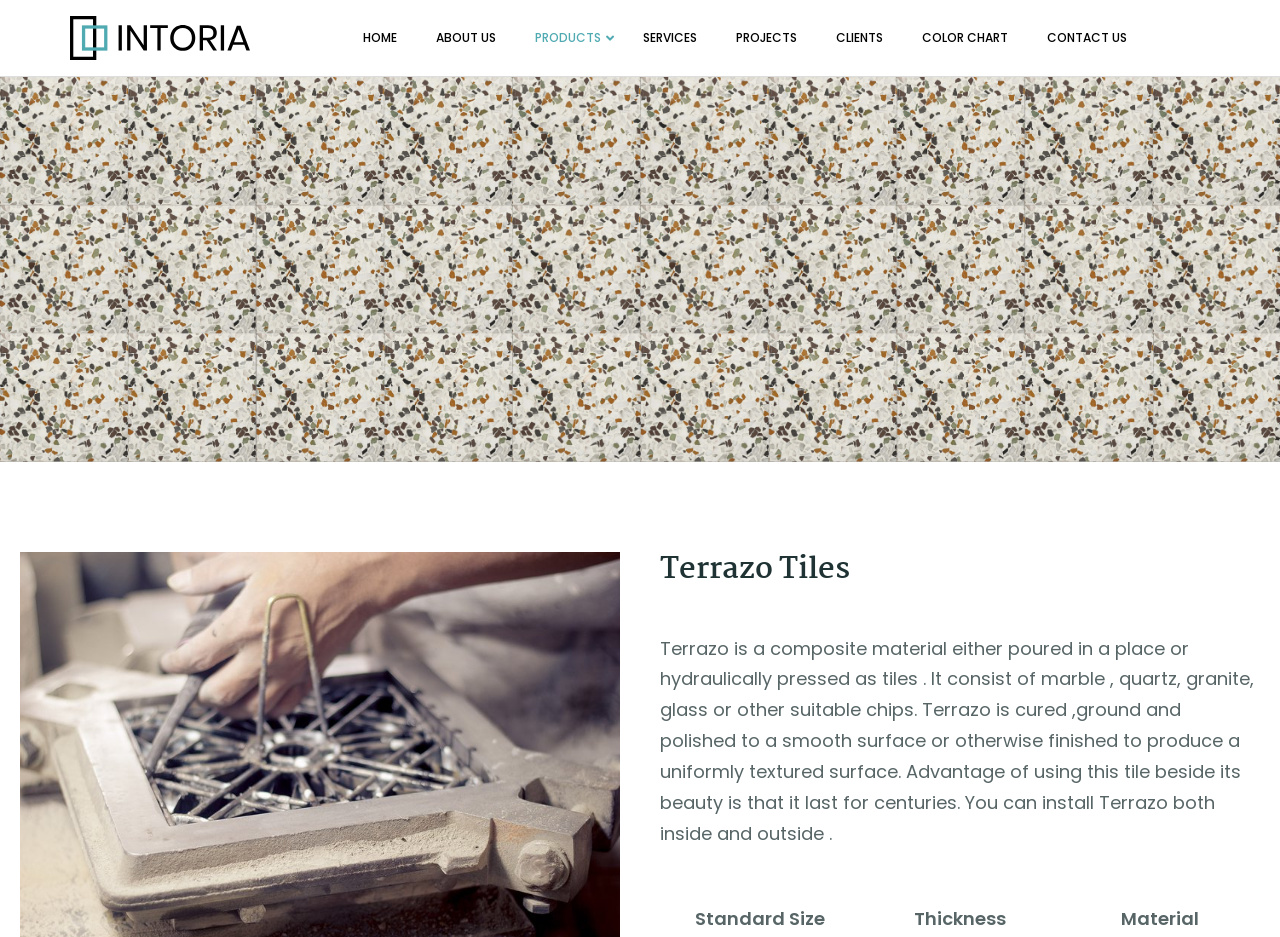Please locate the UI element described by "Projects" and provide its bounding box coordinates.

[0.575, 0.012, 0.638, 0.069]